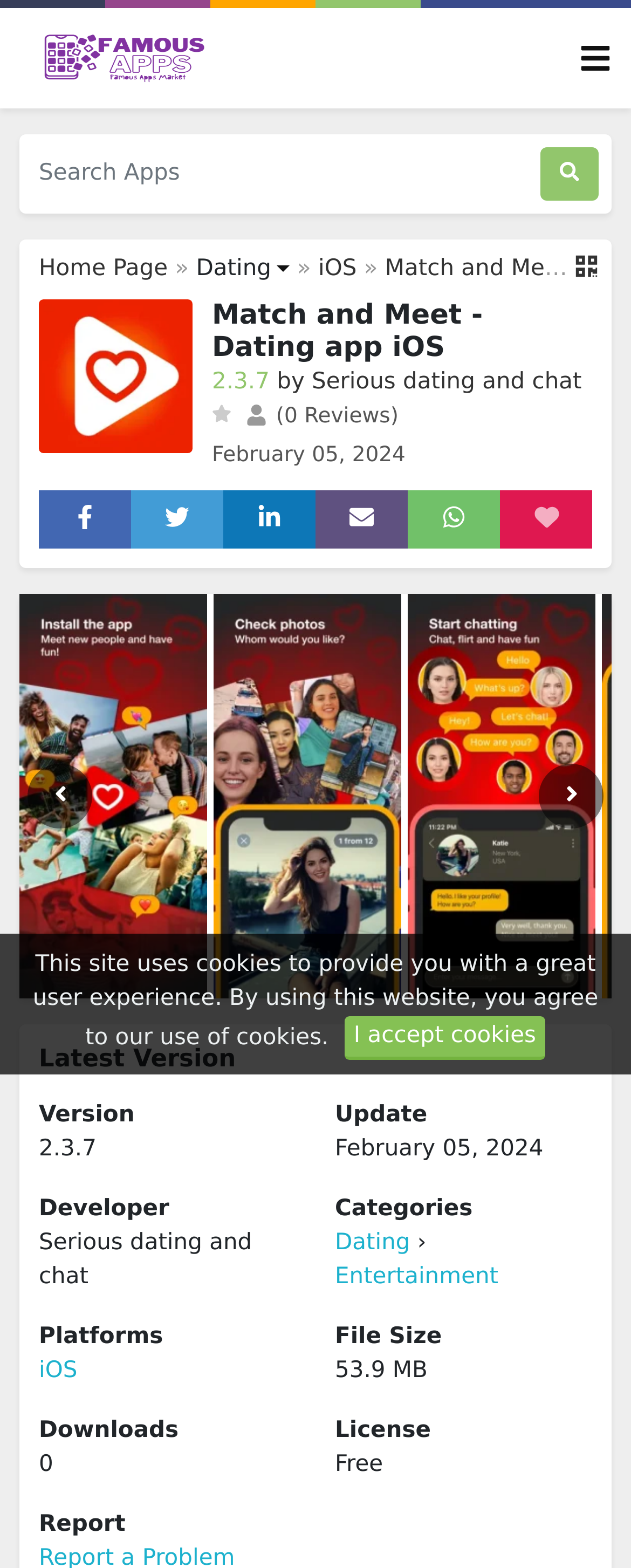Provide an in-depth caption for the elements present on the webpage.

The webpage is about the Match&Meet - iOS App, a unique dating application. At the top, there is a main navigation section with a "Get Famous Apps" link and a toggle navigation button. Below this, there is a search box with a "Search" button. 

On the left side, there is a menu with links to "Home Page", "Dating", and "iOS". Below this menu, there is an image of the app's logo, followed by the app's name and version number. The app is described as being developed by "Serious dating and chat". 

On the right side, there are several buttons and links, including "Favorites", and three links to the app's page. There are also two images, one on the top right and one on the bottom right.

In the main content area, there is a section about the app's latest version, including the version number, update date, and developer information. Below this, there are sections for categories, platforms, file size, downloads, license, and a "Report" button.

At the bottom of the page, there is a notification alert about the site using cookies, with a "Close" button and an "I accept cookies" option.